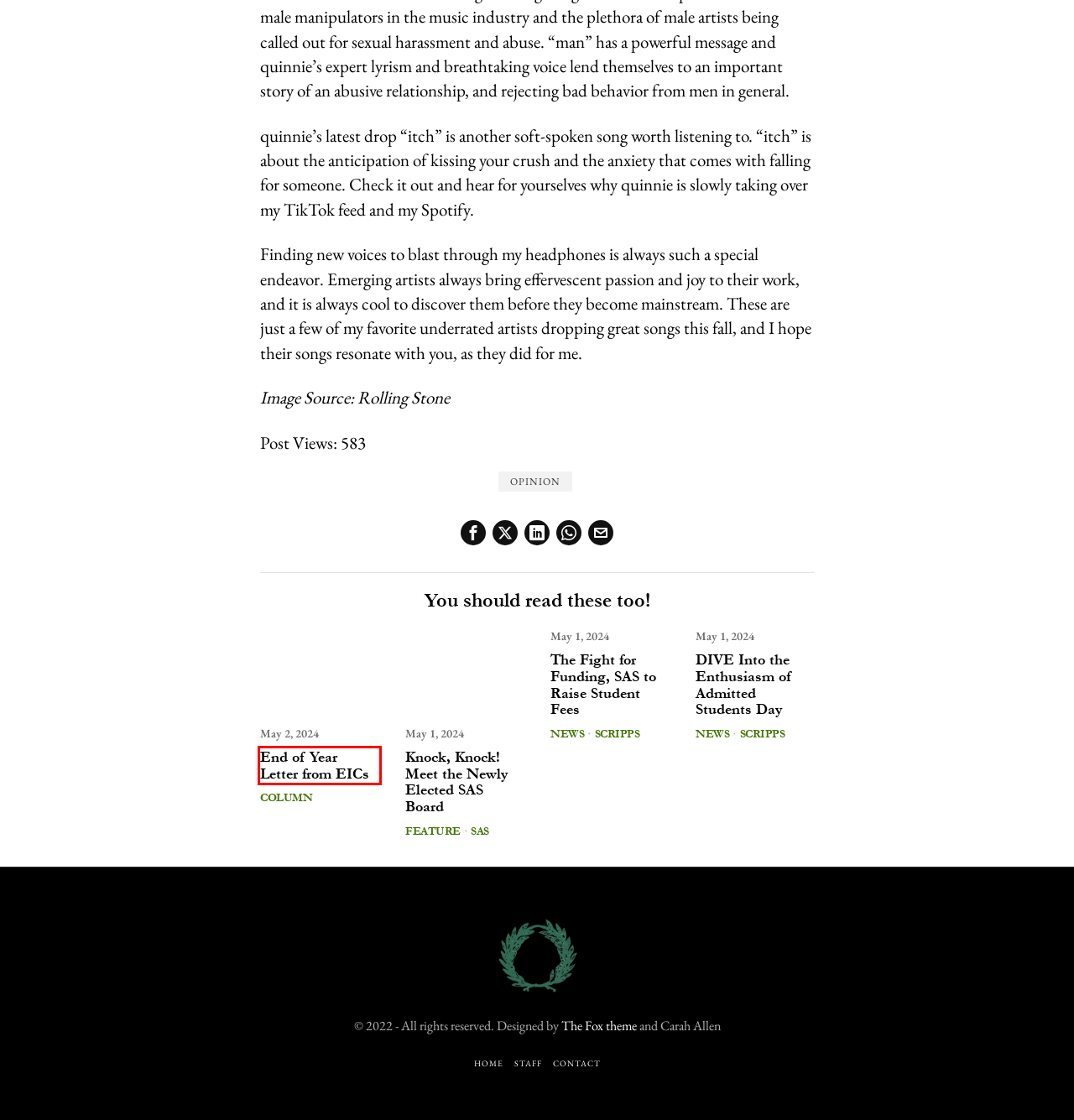Given a webpage screenshot with a UI element marked by a red bounding box, choose the description that best corresponds to the new webpage that will appear after clicking the element. The candidates are:
A. Column Archives - The Scripps Voice
B. DIVE Into the Enthusiasm of Admitted Students Day - The Scripps Voice
C. Scripps Archives - The Scripps Voice
D. Staff Archives - The Scripps Voice
E. Contact - The Scripps Voice
F. Feature Archives - The Scripps Voice
G. End of Year Letter from EICs - The Scripps Voice
H. News Archives - The Scripps Voice

G